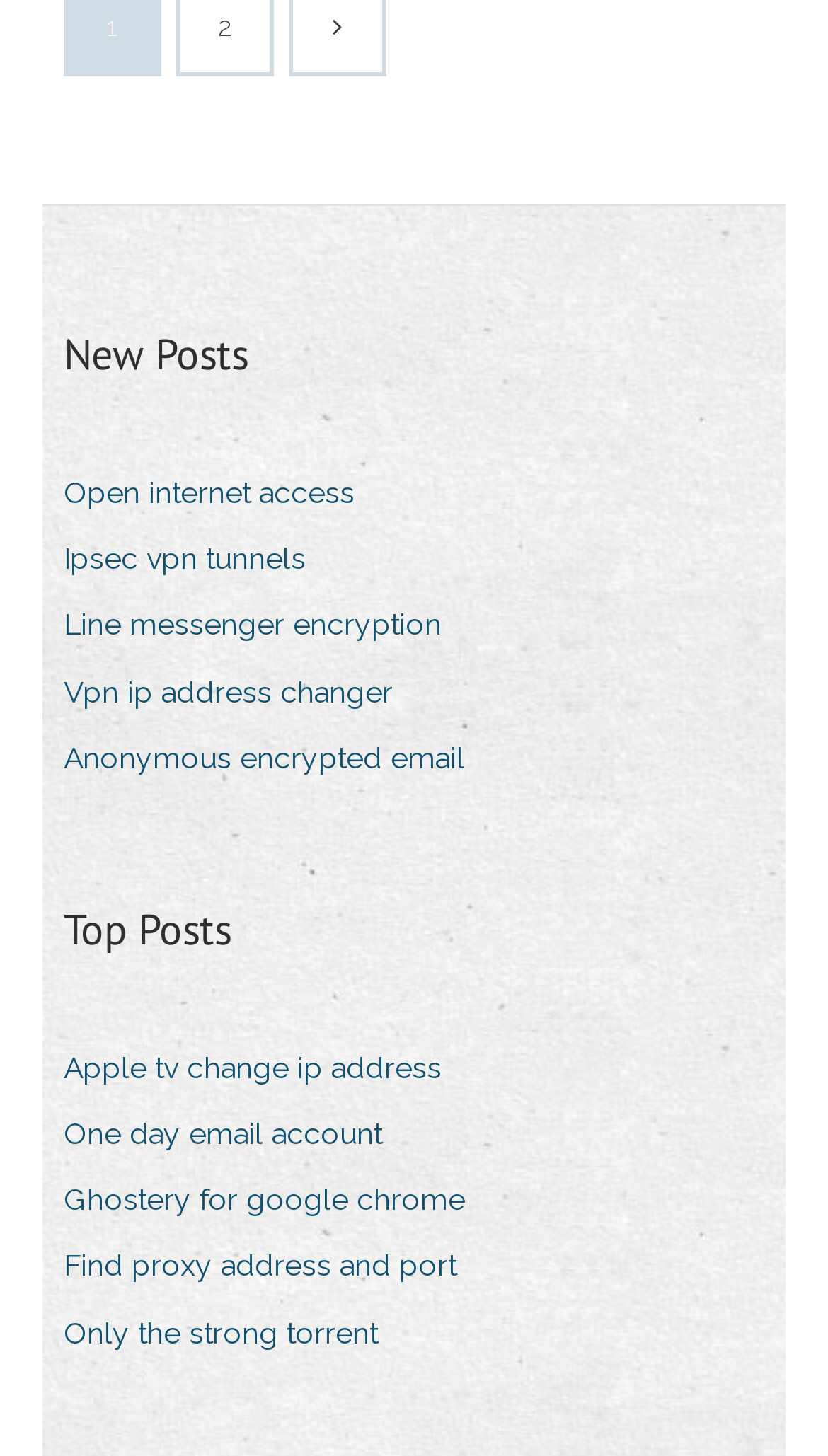Please identify the bounding box coordinates of the region to click in order to complete the given instruction: "View new posts". The coordinates should be four float numbers between 0 and 1, i.e., [left, top, right, bottom].

[0.077, 0.222, 0.3, 0.265]